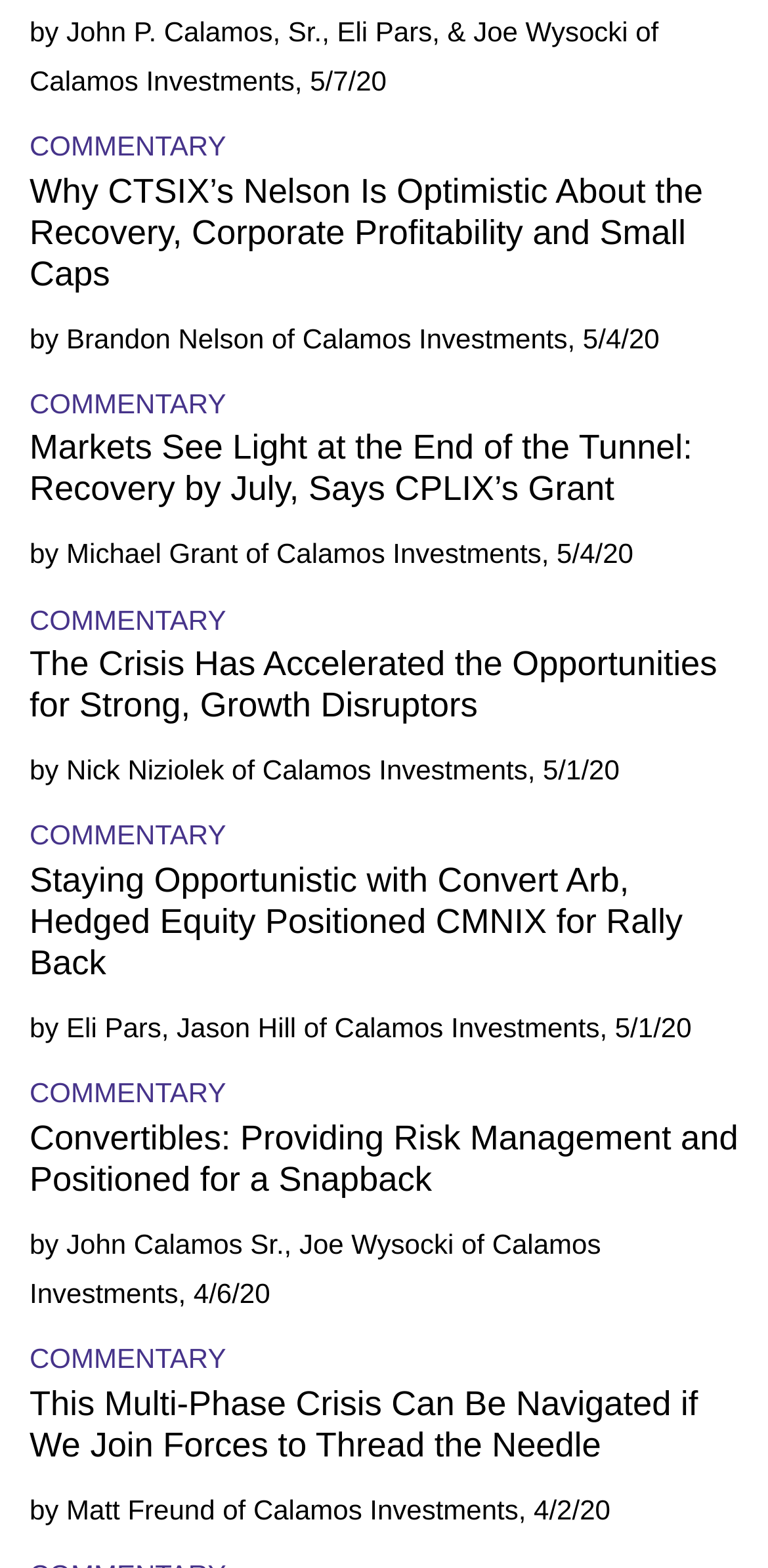Using the webpage screenshot and the element description Eli Pars, Jason Hill, determine the bounding box coordinates. Specify the coordinates in the format (top-left x, top-left y, bottom-right x, bottom-right y) with values ranging from 0 to 1.

[0.086, 0.645, 0.386, 0.665]